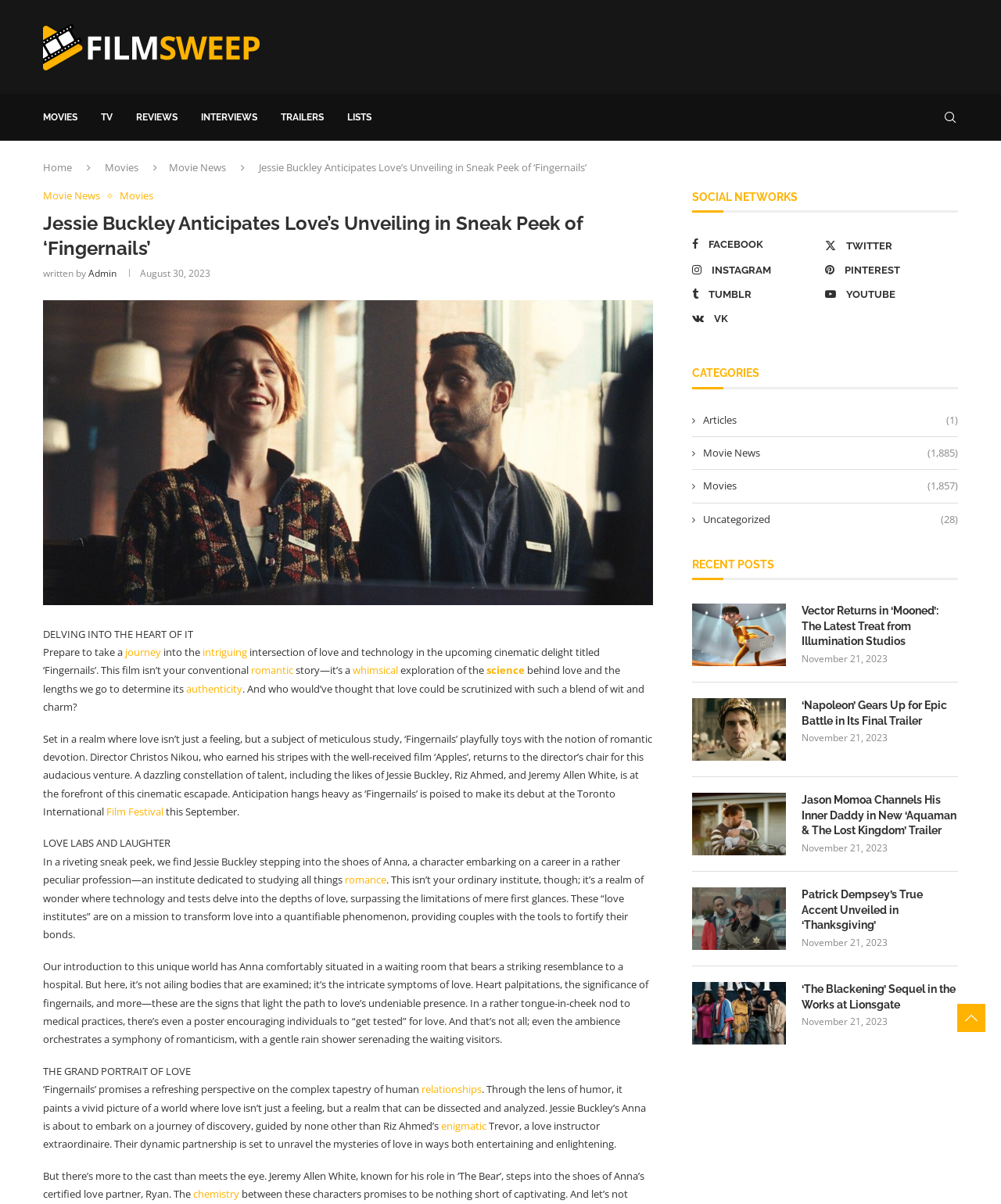Determine the bounding box coordinates for the area that should be clicked to carry out the following instruction: "Check the 'SOCIAL NETWORKS' section".

[0.691, 0.158, 0.957, 0.177]